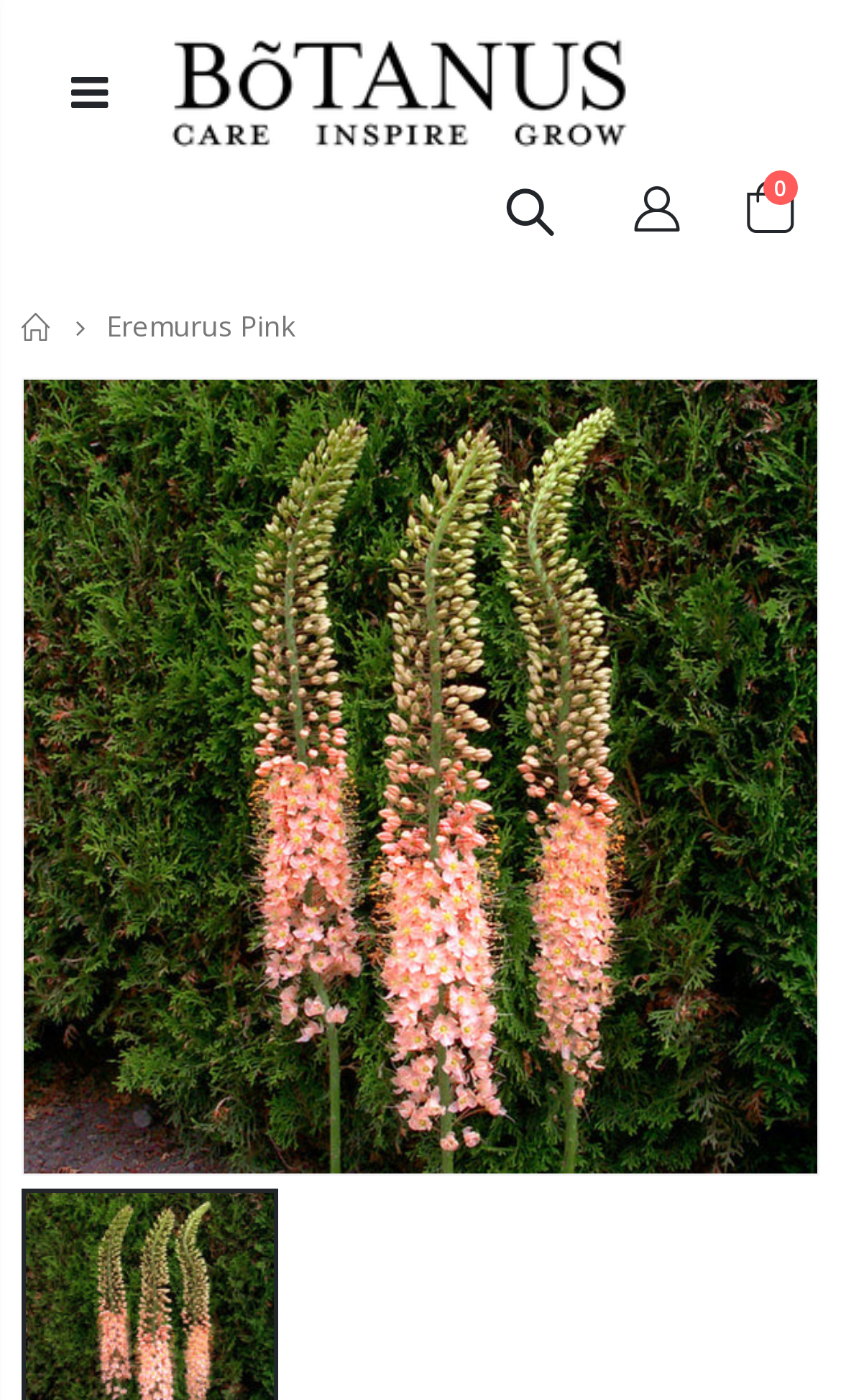Determine the bounding box of the UI component based on this description: "title="Login"". The bounding box coordinates should be four float values between 0 and 1, i.e., [left, top, right, bottom].

[0.745, 0.121, 0.818, 0.172]